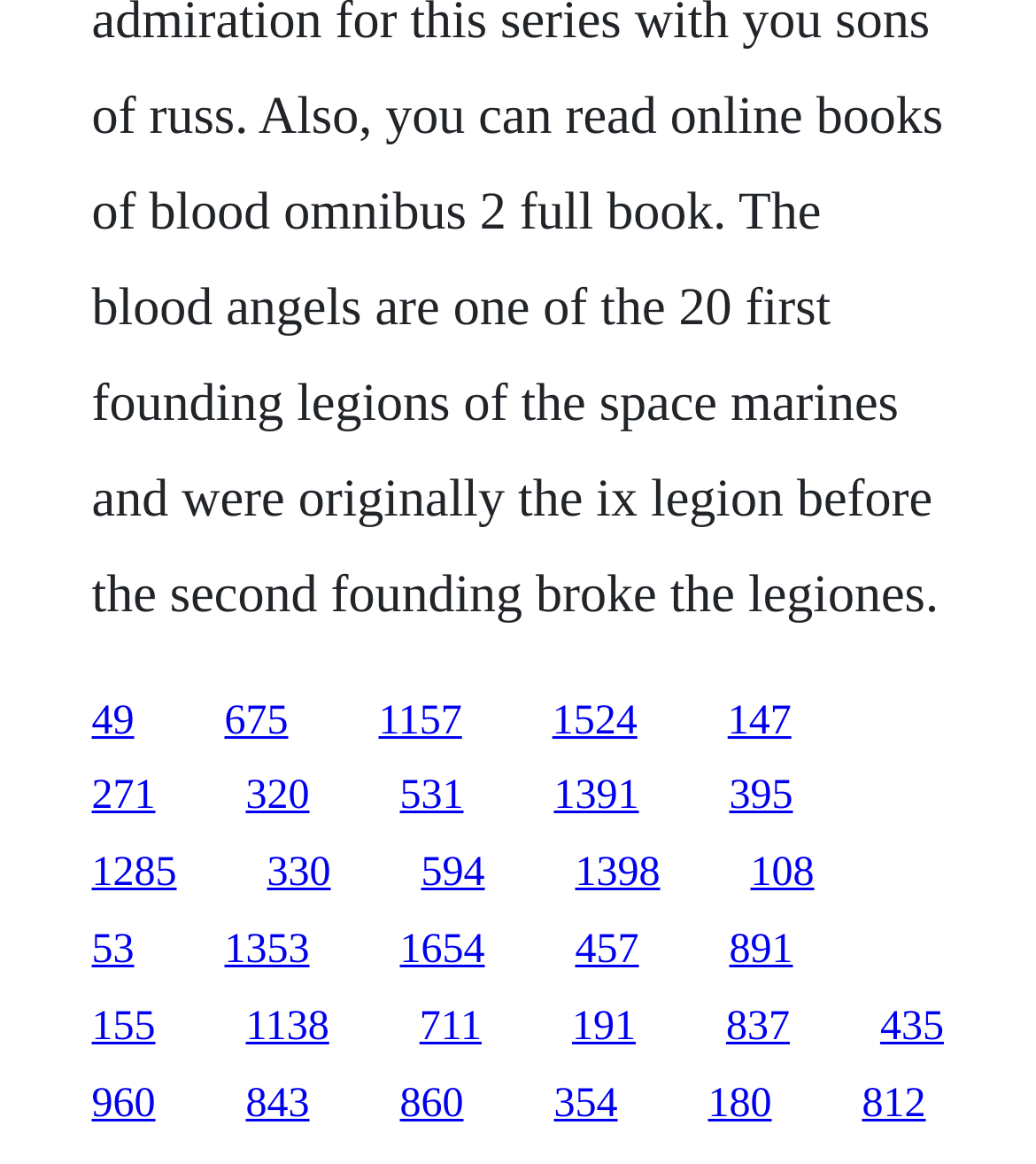Analyze the image and provide a detailed answer to the question: What is the horizontal position of the last link?

I looked at the x1 coordinate of the last link element, which is 0.832, indicating that it is located at a horizontal position of 0.832.